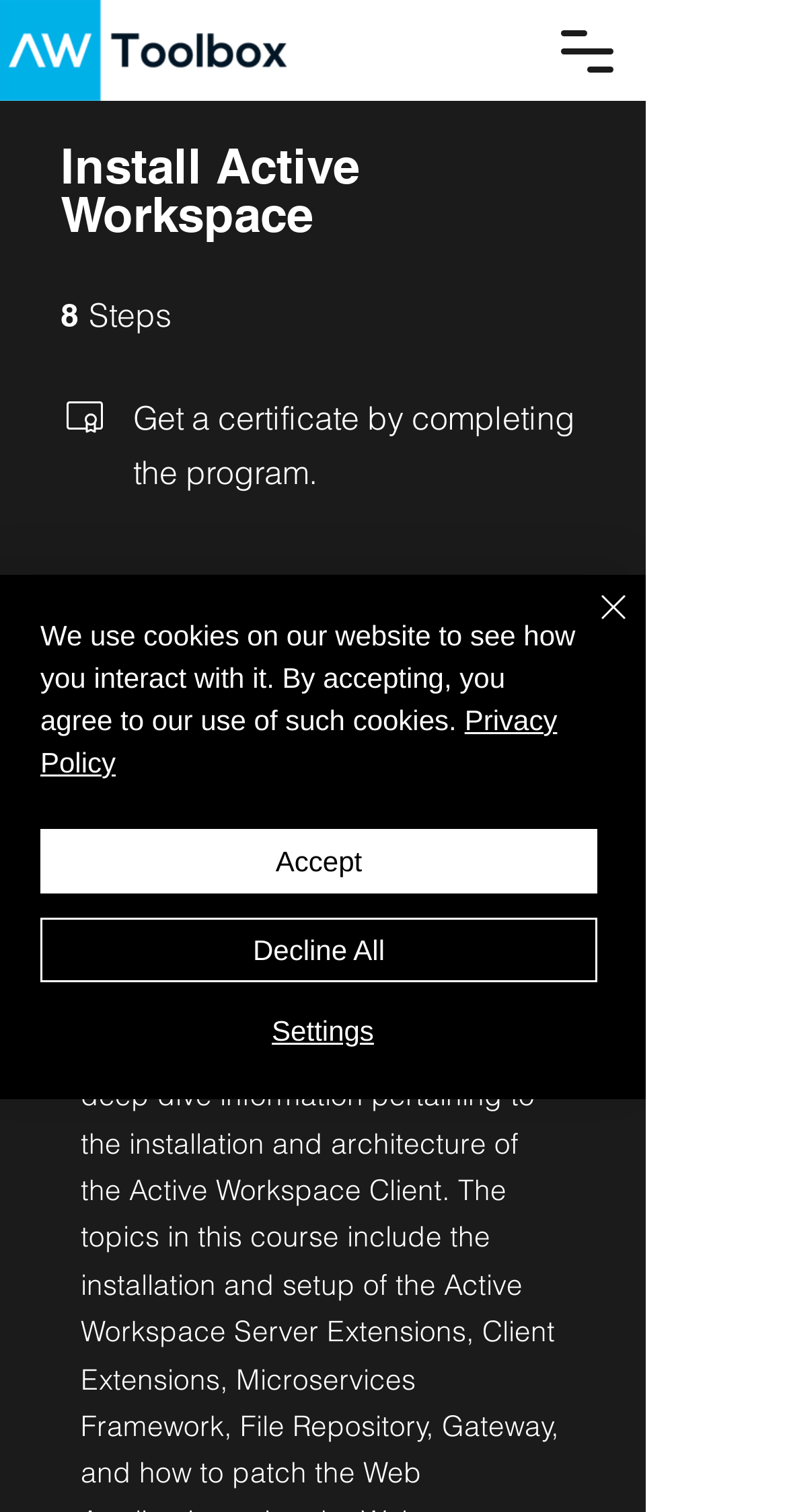Please answer the following question using a single word or phrase: 
What is the title of the first section?

Install Active Workspace